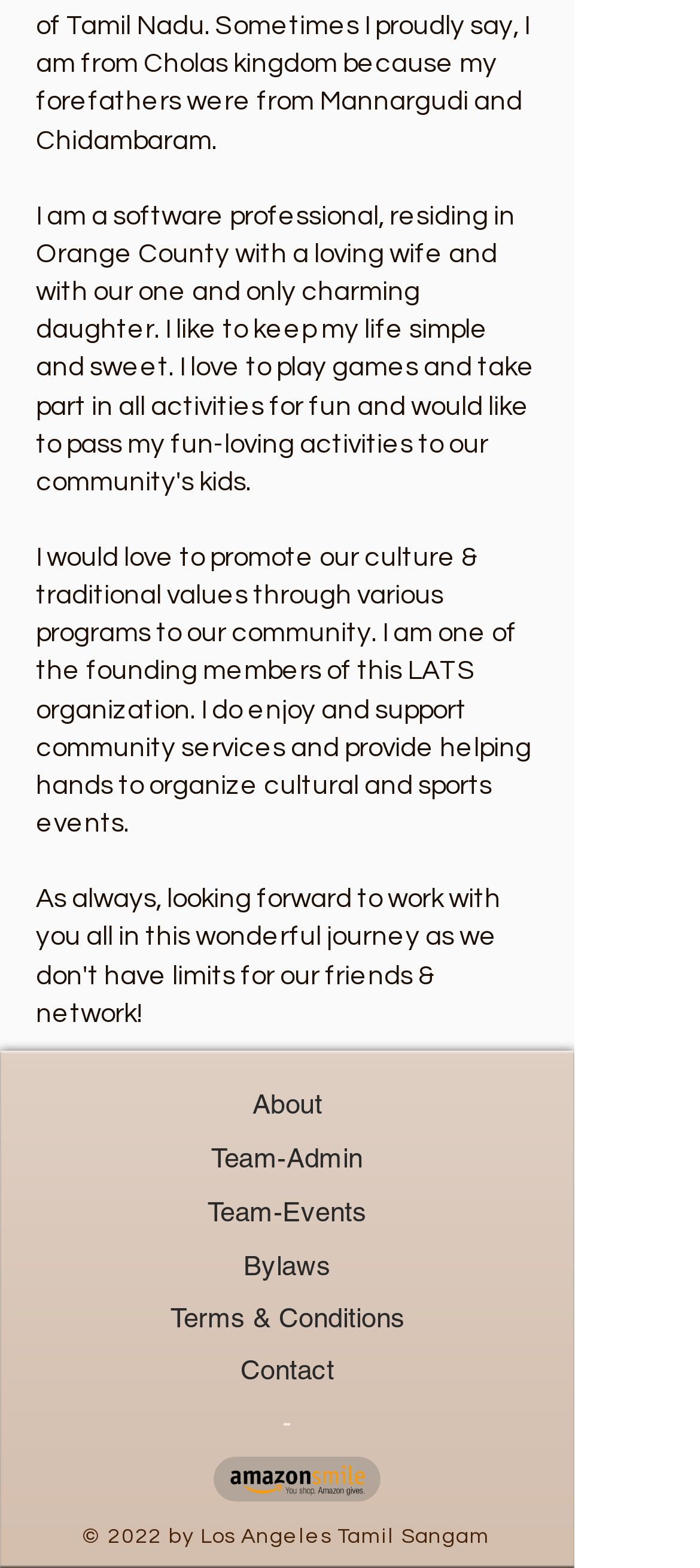Based on the image, provide a detailed response to the question:
What is the theme of the organization?

The theme of the organization can be inferred from the name 'Los Angeles Tamil Sangam' and the mention of promoting culture and traditional values.